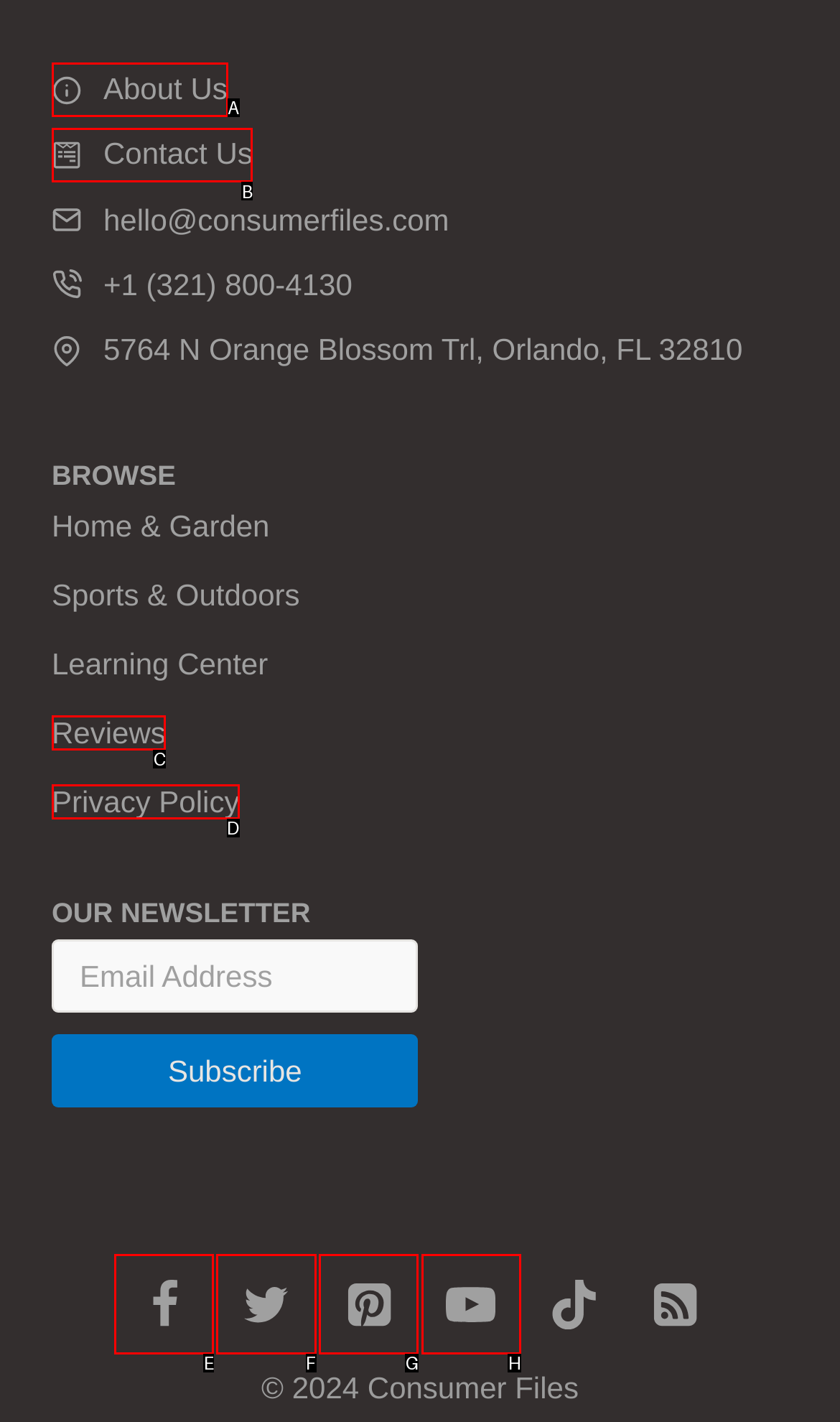Identify the correct choice to execute this task: Click on About Us
Respond with the letter corresponding to the right option from the available choices.

A